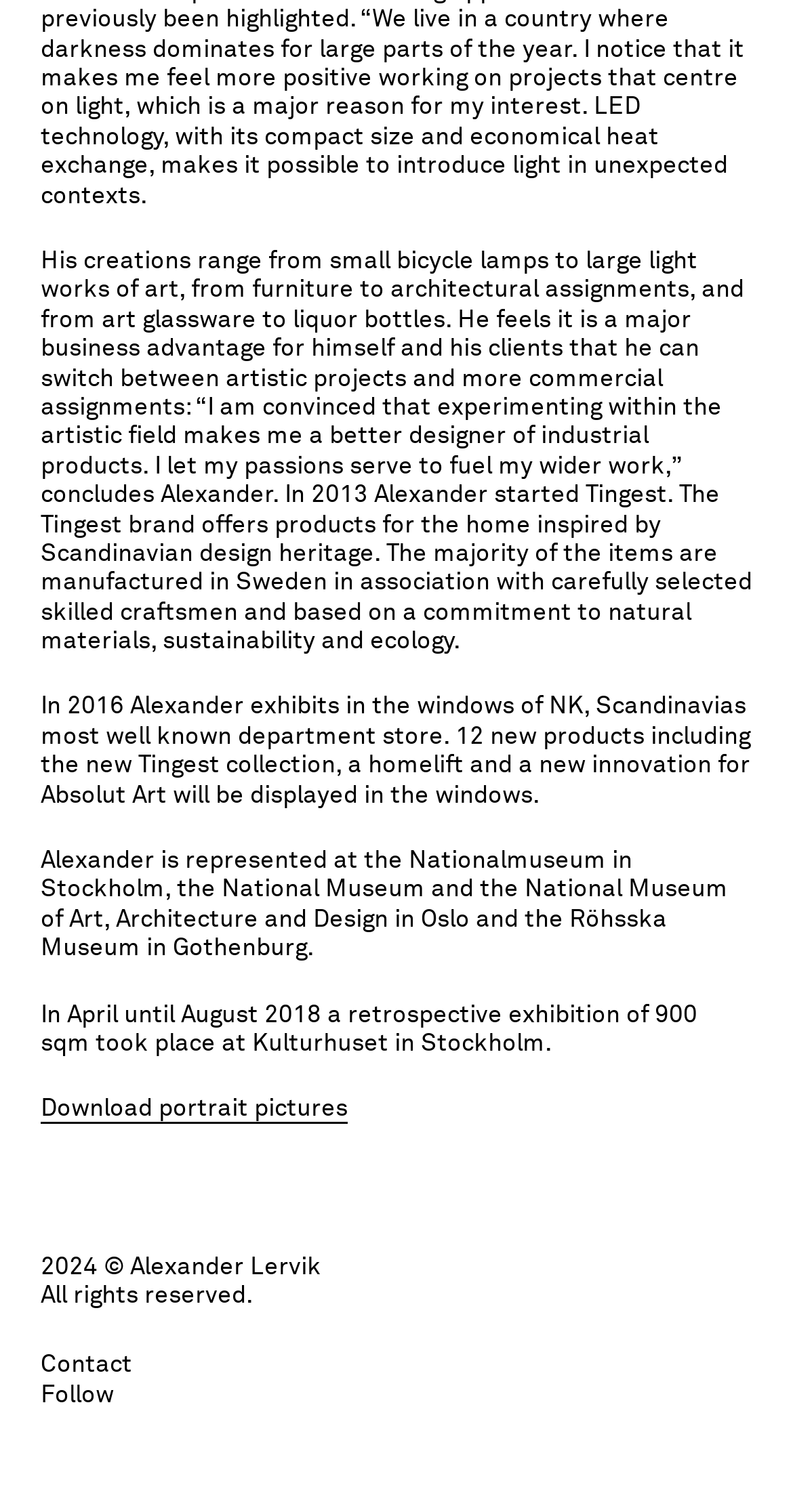What is the size of the retrospective exhibition held at Kulturhuset in Stockholm?
Carefully analyze the image and provide a thorough answer to the question.

According to the text, the retrospective exhibition of Alexander's work held at Kulturhuset in Stockholm from April to August 2018 took place over an area of 900 square meters.